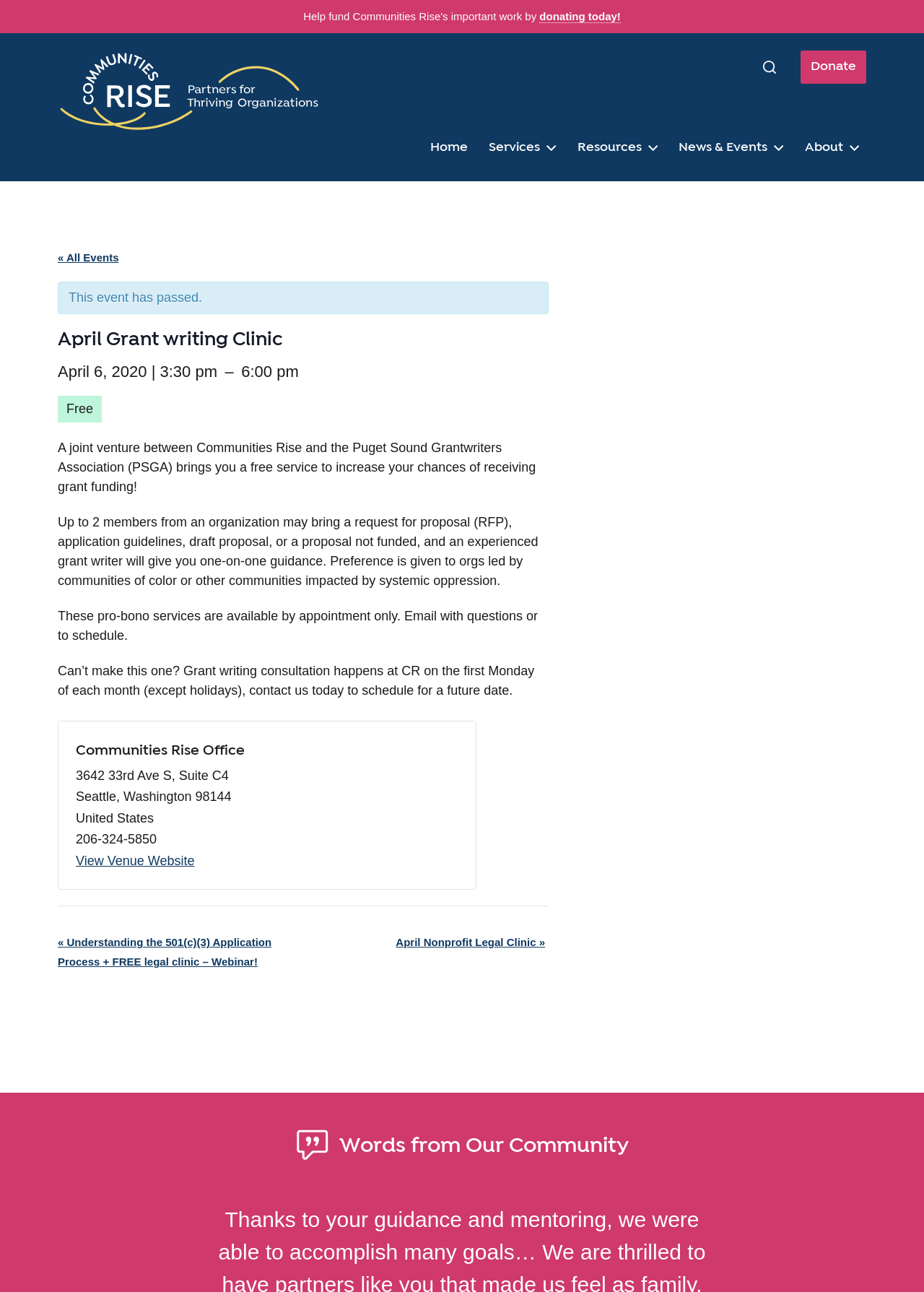Determine the bounding box coordinates of the clickable element to achieve the following action: 'Toggle Search Form'. Provide the coordinates as four float values between 0 and 1, formatted as [left, top, right, bottom].

[0.815, 0.039, 0.851, 0.065]